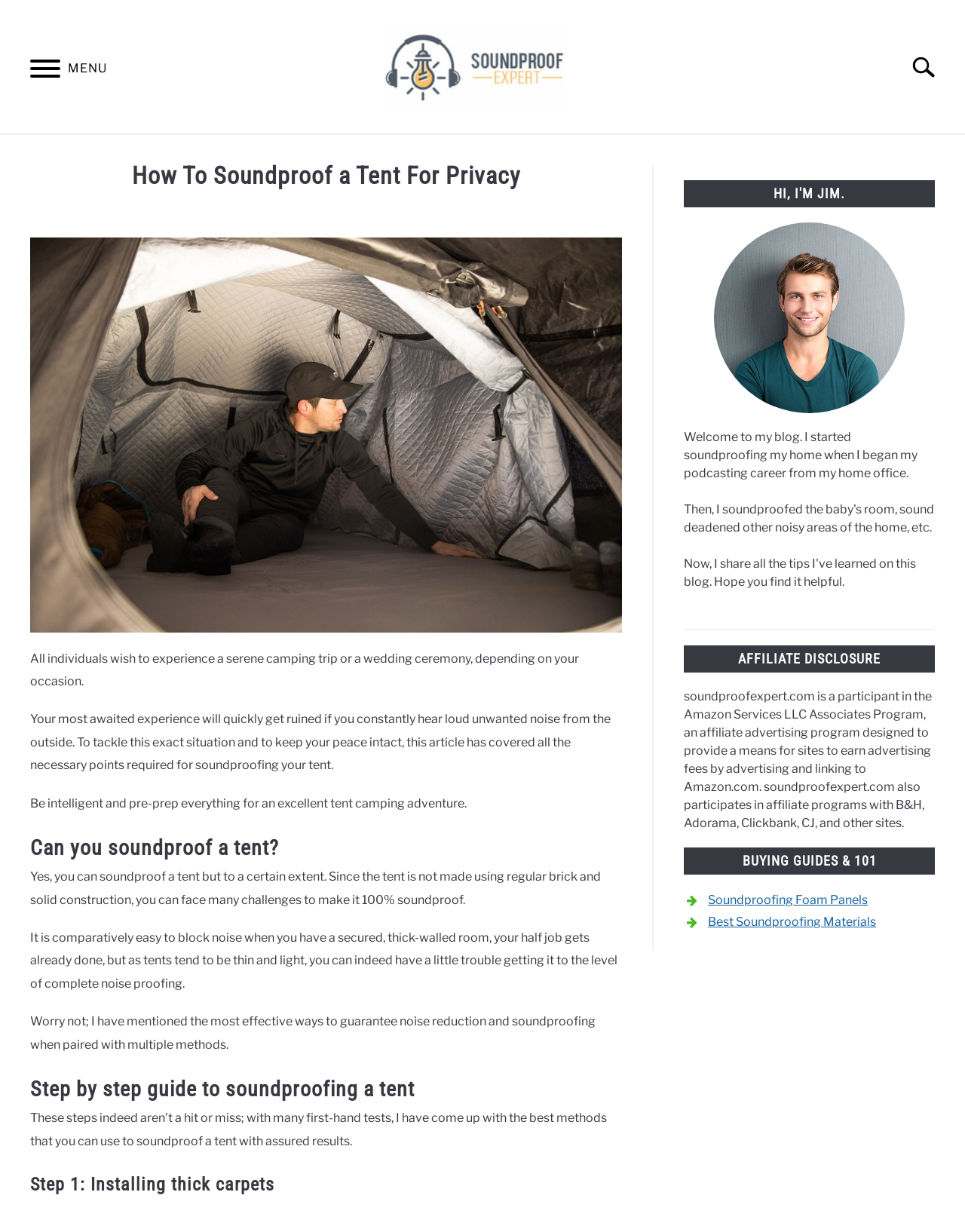What is the purpose of this article?
Could you answer the question with a detailed and thorough explanation?

Based on the content of the webpage, it appears that the article is providing a guide on how to soundproof a tent for privacy, with tips and tricks to reduce noise and ensure a peaceful camping experience.